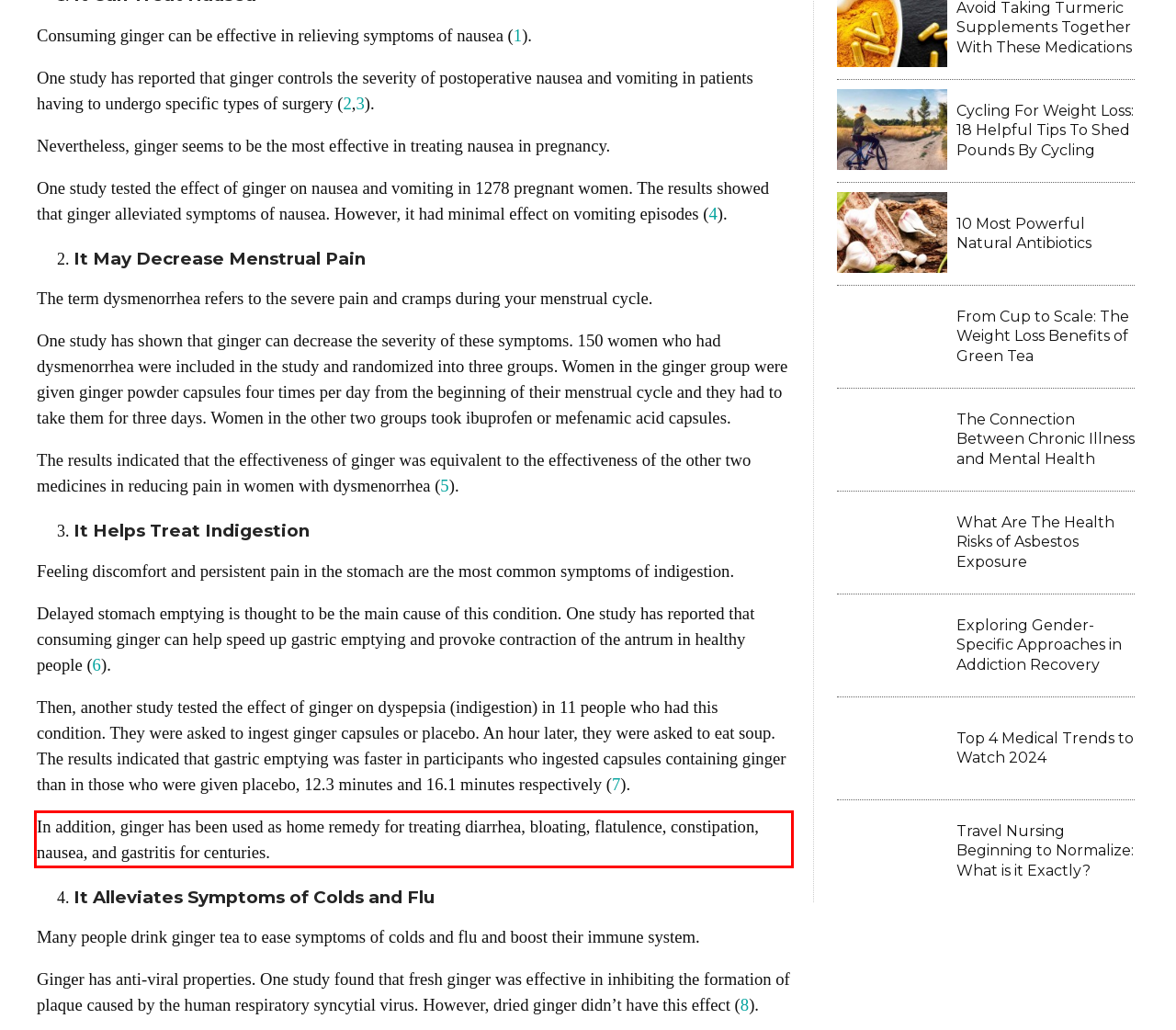Please examine the screenshot of the webpage and read the text present within the red rectangle bounding box.

In addition, ginger has been used as home remedy for treating diarrhea, bloating, flatulence, constipation, nausea, and gastritis for centuries.